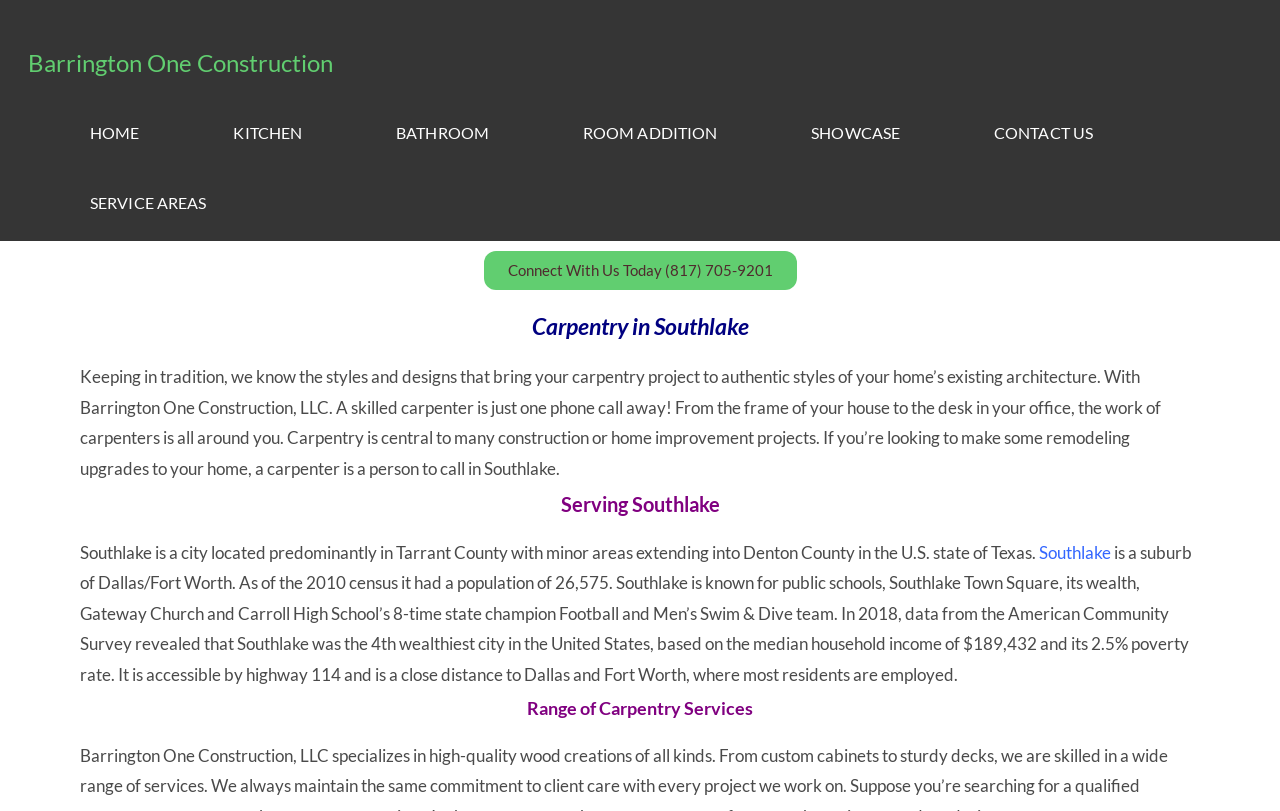Generate a detailed explanation of the webpage's features and information.

This webpage is about Southlake Carpentry Services, a carpentry contractor with an A+ BBB rating. At the top, there is a navigation menu with six links: HOME, KITCHEN, BATHROOM, ROOM ADDITION, SHOWCASE, and CONTACT US, aligned horizontally across the page. Below the navigation menu, there is a section with a heading "Carpentry in Southlake" and a paragraph of text that describes the importance of carpentry in home improvement projects and the services offered by Barrington One Construction, LLC. 

To the right of this section, there is a link "Connect With Us Today" with a phone number. Below this, there is a heading "Serving Southlake" and a paragraph of text that provides information about the city of Southlake, including its location, population, and notable features. This section also includes a link to "Southlake". 

Further down the page, there is a heading "Range of Carpentry Services", but it does not have any corresponding text or links. At the very top of the page, there is a link to "Barrington One Construction" and a layout table that takes up a small portion of the top-left corner of the page.